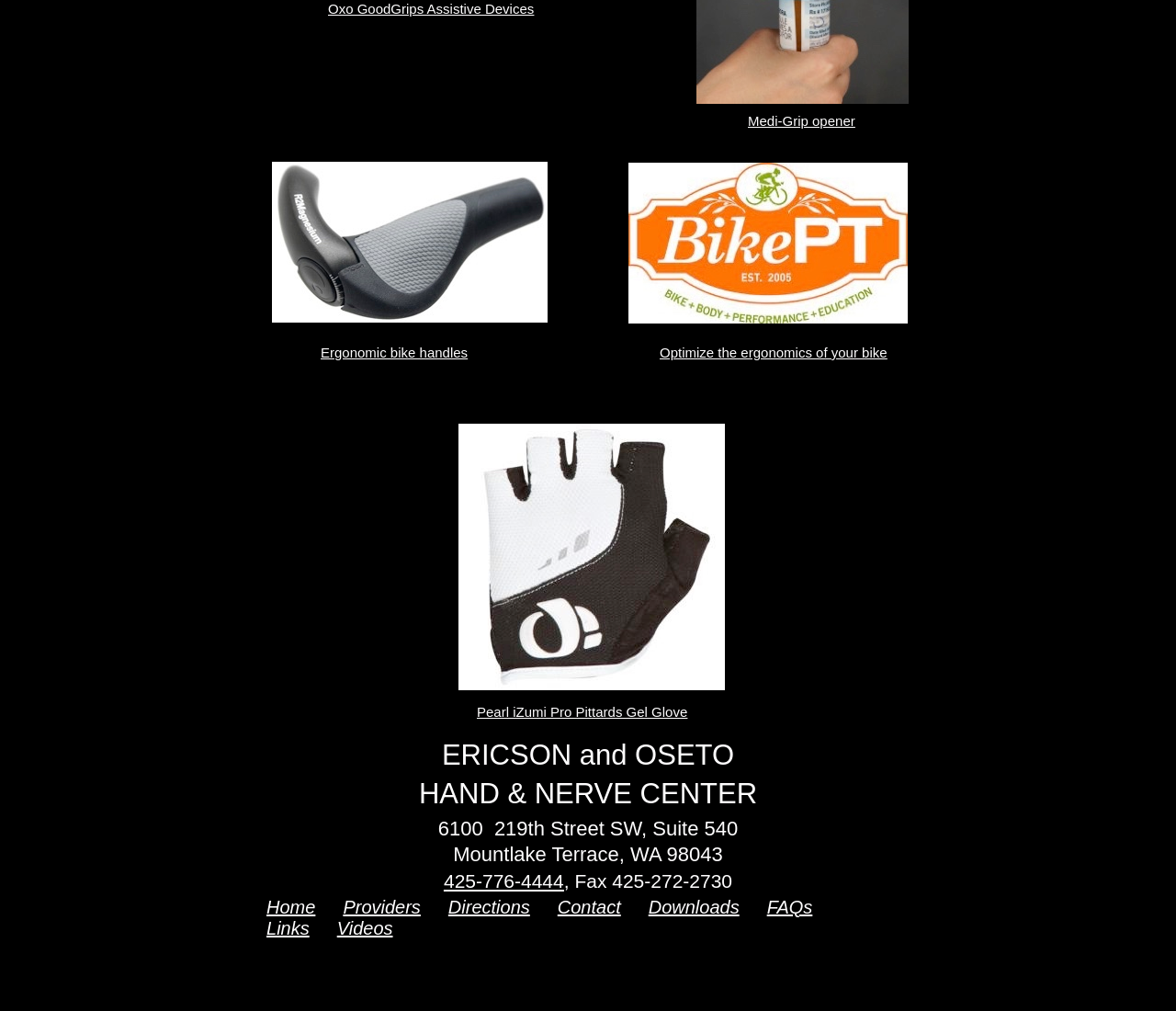Find the bounding box coordinates of the element to click in order to complete this instruction: "Explore Ergonomic bike handles". The bounding box coordinates must be four float numbers between 0 and 1, denoted as [left, top, right, bottom].

[0.273, 0.341, 0.398, 0.356]